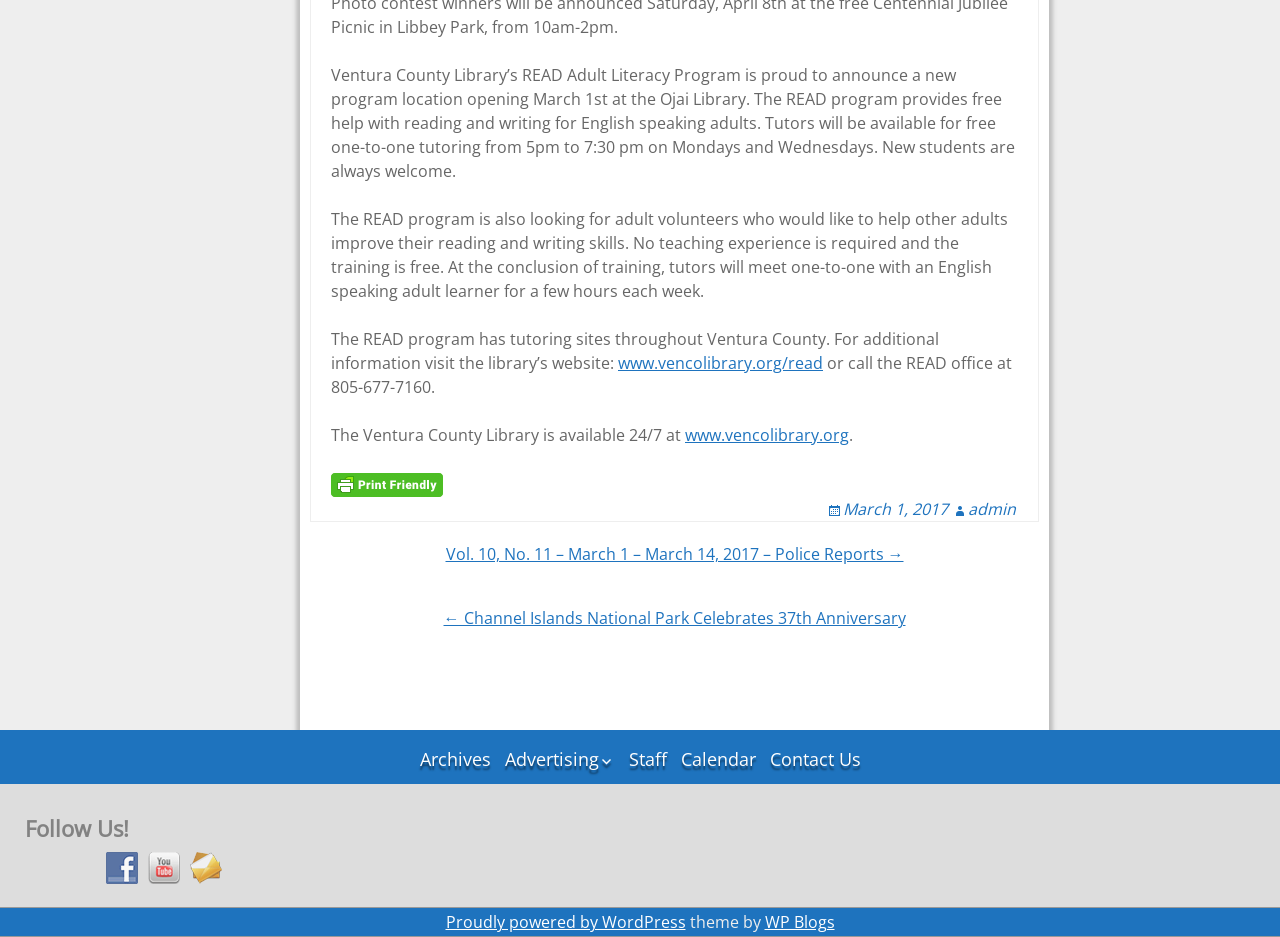Pinpoint the bounding box coordinates of the clickable area needed to execute the instruction: "Print or email the page". The coordinates should be specified as four float numbers between 0 and 1, i.e., [left, top, right, bottom].

[0.259, 0.506, 0.346, 0.526]